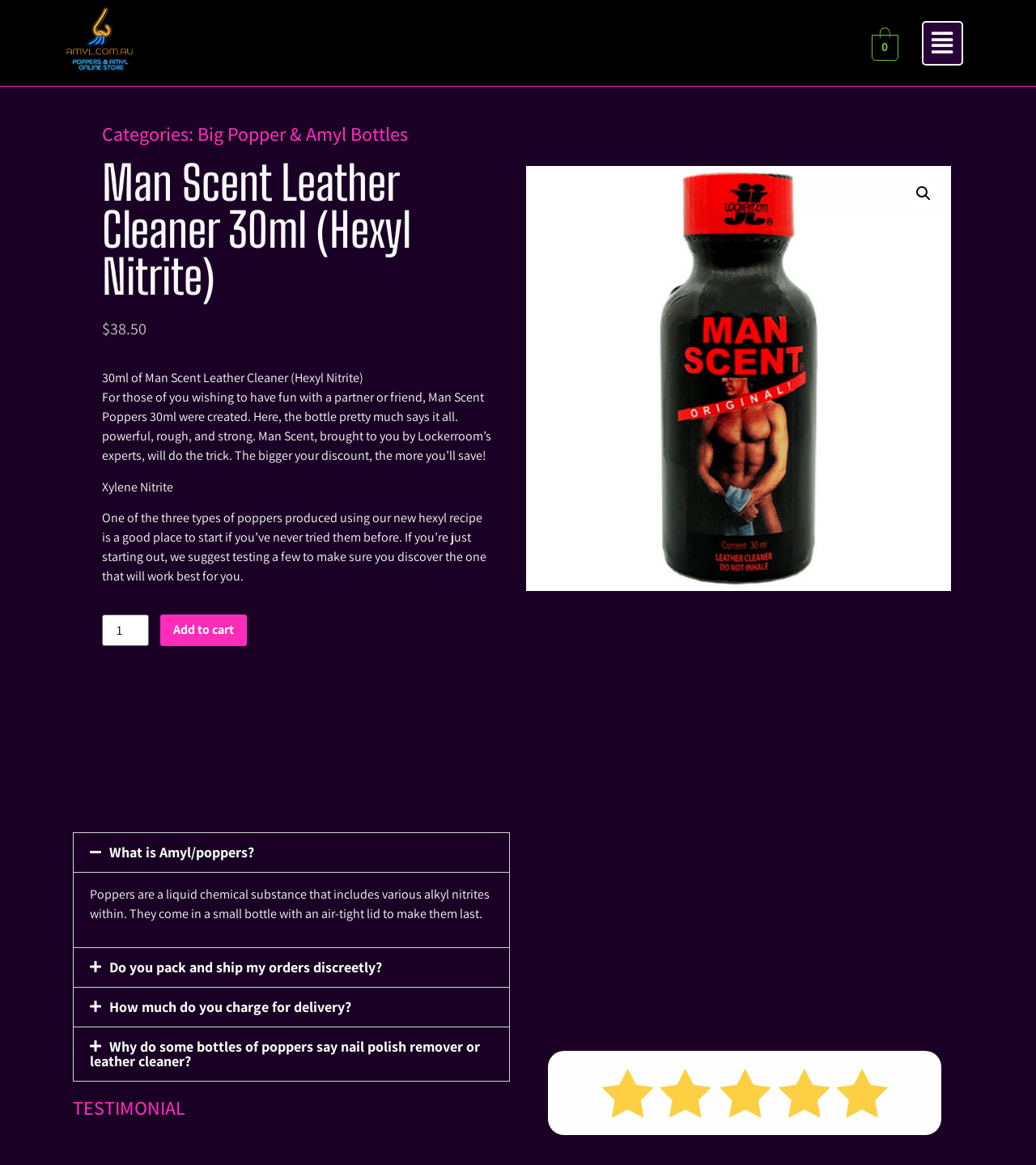What is the type of content in the FAQ section?
Provide a fully detailed and comprehensive answer to the question.

I found the type of content in the FAQ section by looking at the tablist element with multiple tabs and their corresponding tabpanel elements, which suggests that the FAQ section contains questions and answers.